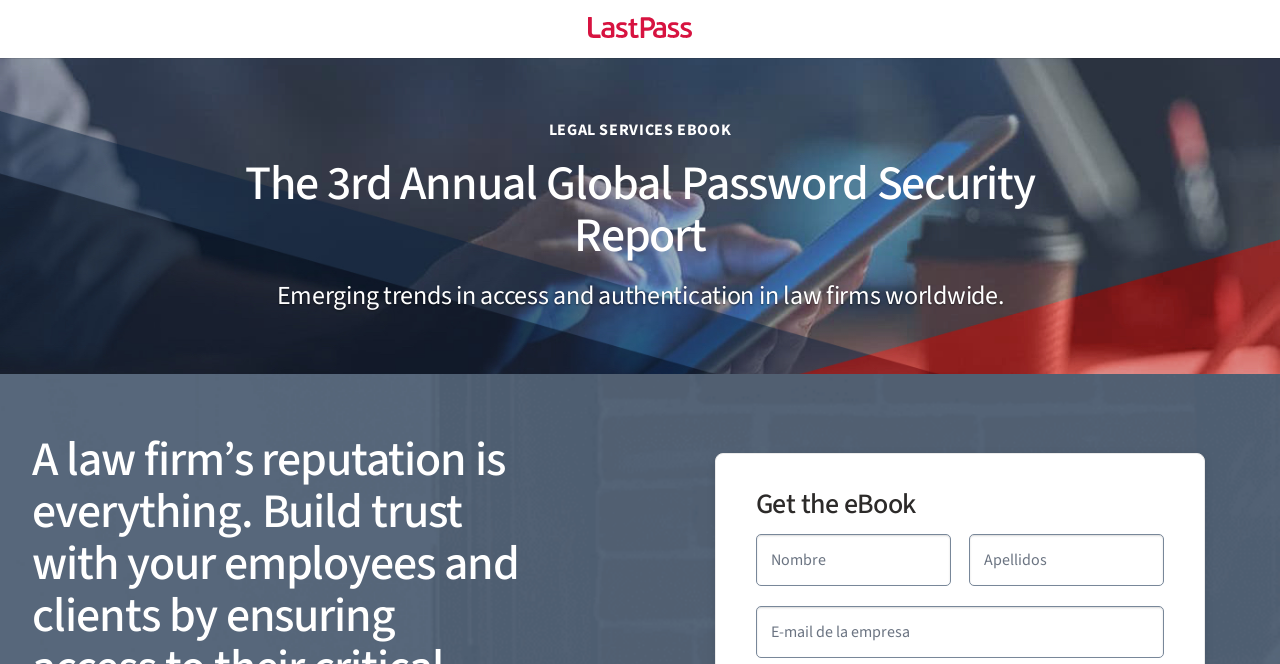Determine the bounding box coordinates for the HTML element mentioned in the following description: "parent_node: Nombre name="firstName"". The coordinates should be a list of four floats ranging from 0 to 1, represented as [left, top, right, bottom].

[0.591, 0.804, 0.743, 0.883]